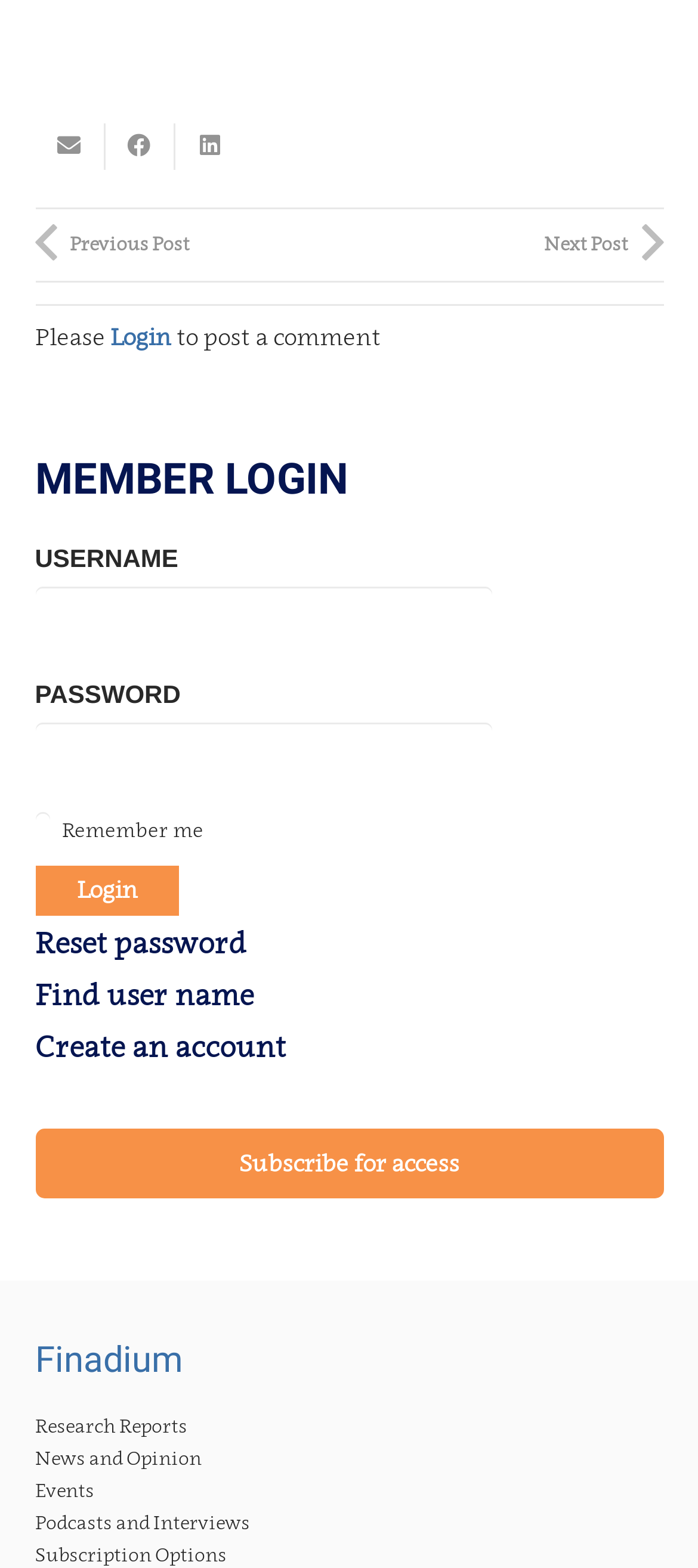For the following element description, predict the bounding box coordinates in the format (top-left x, top-left y, bottom-right x, bottom-right y). All values should be floating point numbers between 0 and 1. Description: aria-label="Email this" title="Email this"

[0.05, 0.079, 0.15, 0.108]